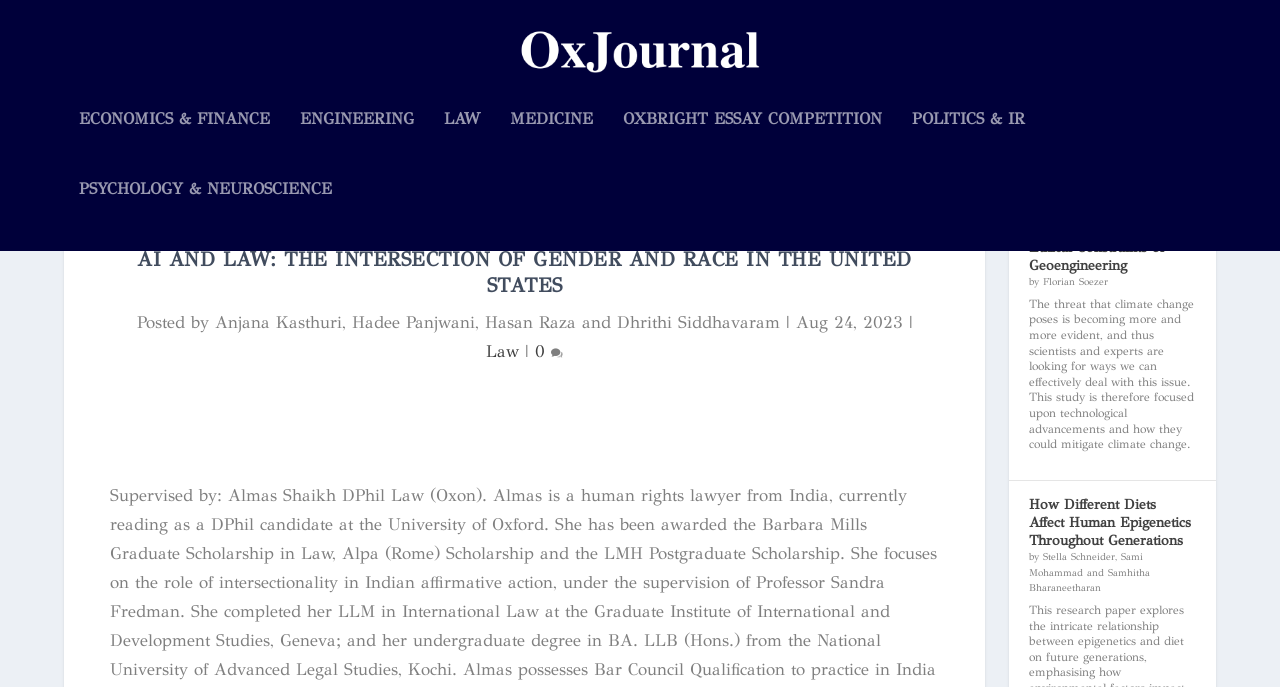Show the bounding box coordinates of the element that should be clicked to complete the task: "Explore An assessment of the Benefits, Risks and Ethical Constraints of Geoengineering article".

[0.804, 0.444, 0.91, 0.548]